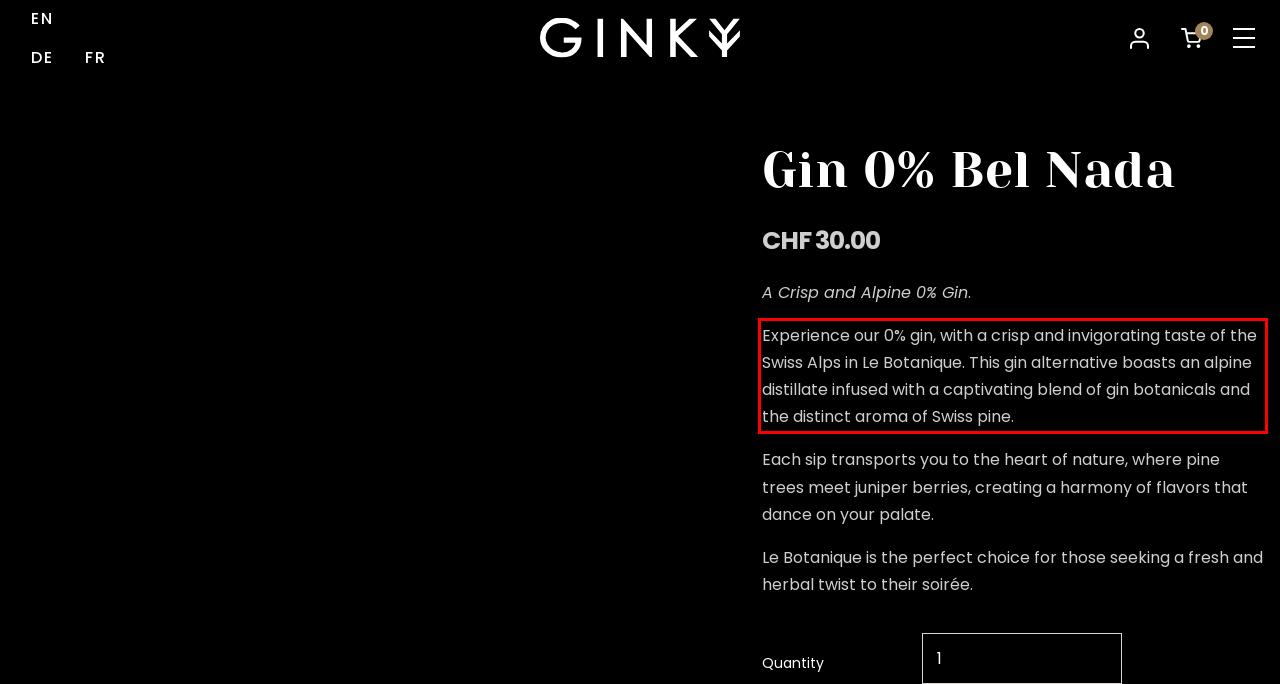With the given screenshot of a webpage, locate the red rectangle bounding box and extract the text content using OCR.

Experience our 0% gin, with a crisp and invigorating taste of the Swiss Alps in Le Botanique. This gin alternative boasts an alpine distillate infused with a captivating blend of gin botanicals and the distinct aroma of Swiss pine.